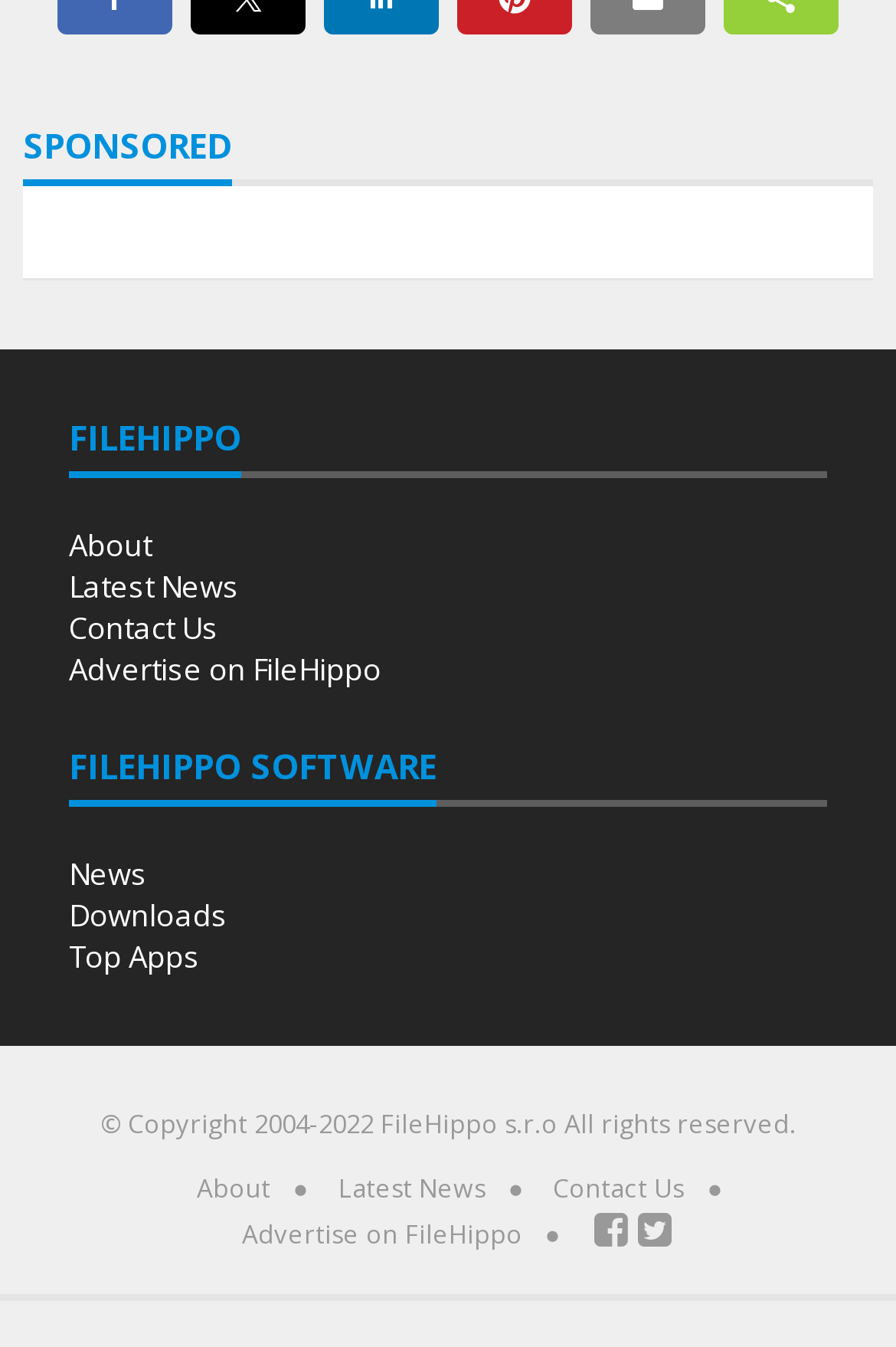Based on the element description News, identify the bounding box coordinates for the UI element. The coordinates should be in the format (top-left x, top-left y, bottom-right x, bottom-right y) and within the 0 to 1 range.

[0.077, 0.633, 0.164, 0.664]